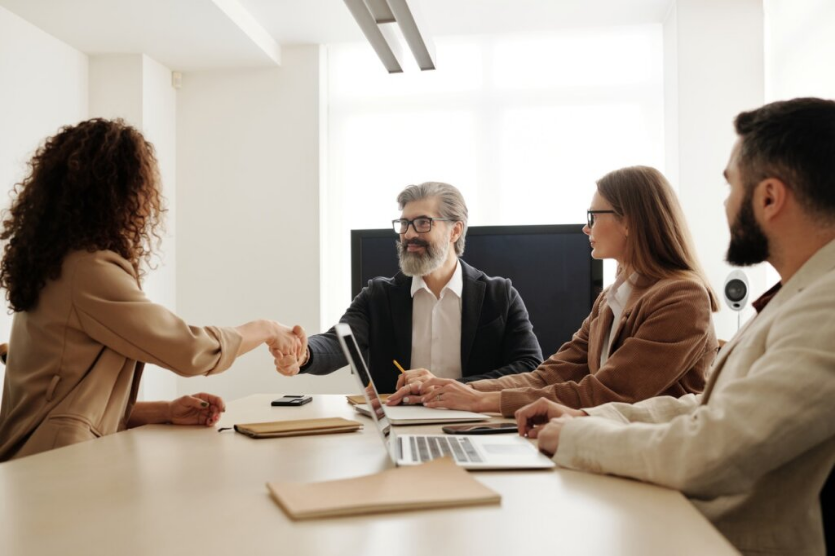What is the atmosphere in the conference room?
Please provide a detailed answer to the question.

The caption states that the modern conference room is bathed in natural light, highlighting a collaborative atmosphere, which suggests that the atmosphere in the room is conducive to teamwork and cooperation.